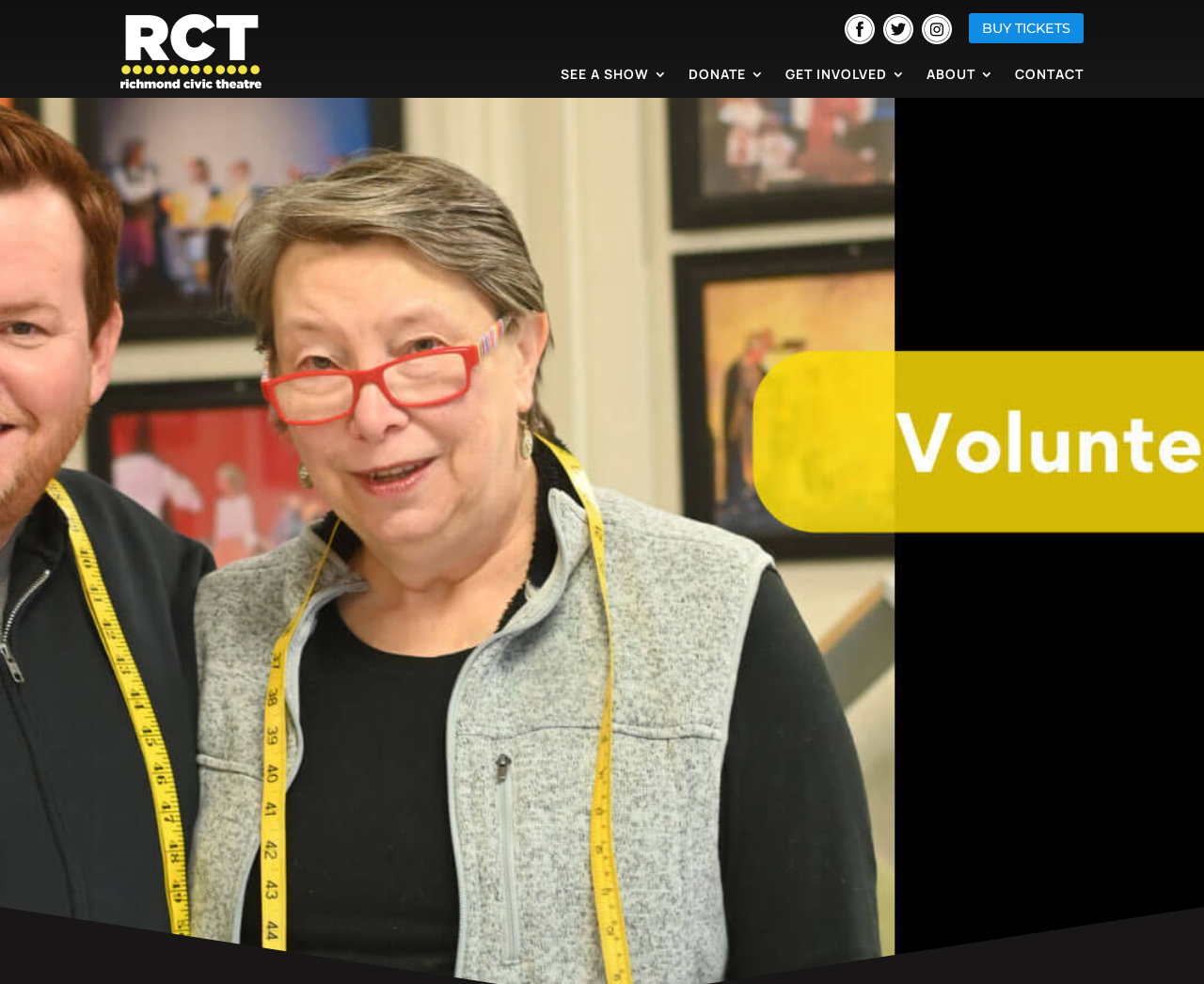Locate the bounding box coordinates of the clickable element to fulfill the following instruction: "Click the CONTACT link". Provide the coordinates as four float numbers between 0 and 1 in the format [left, top, right, bottom].

[0.843, 0.069, 0.9, 0.09]